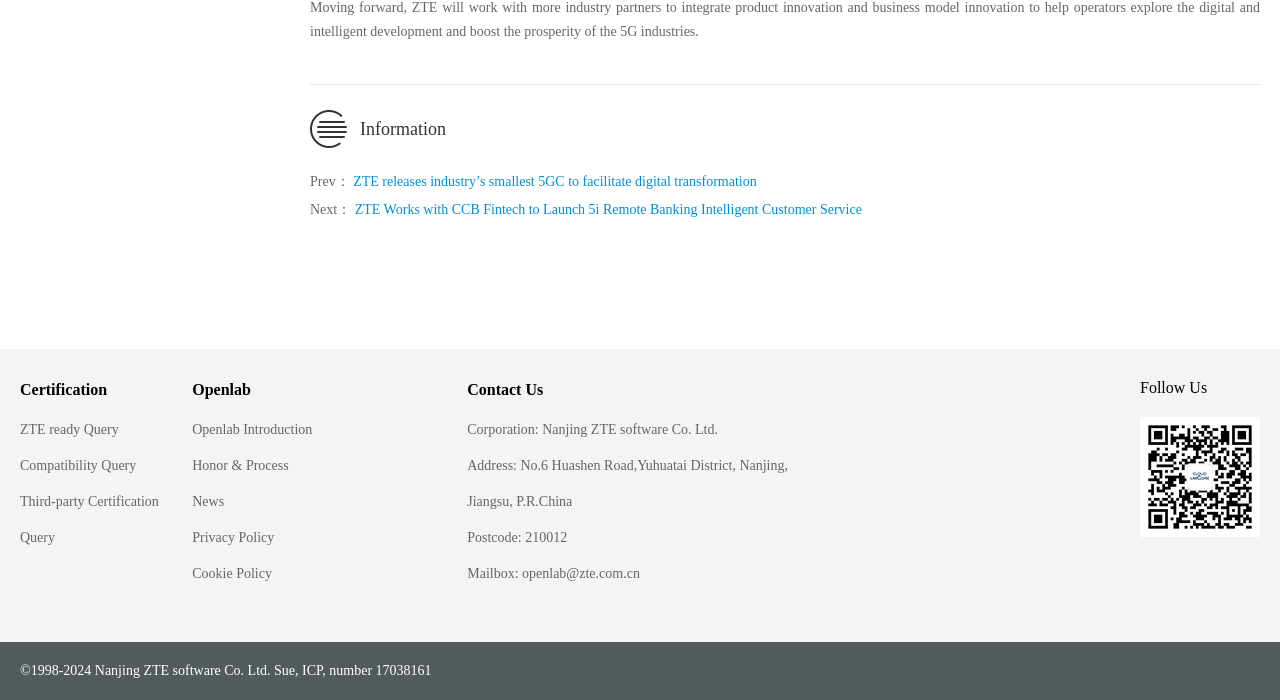What is the main topic of this webpage?
Based on the image content, provide your answer in one word or a short phrase.

ZTE